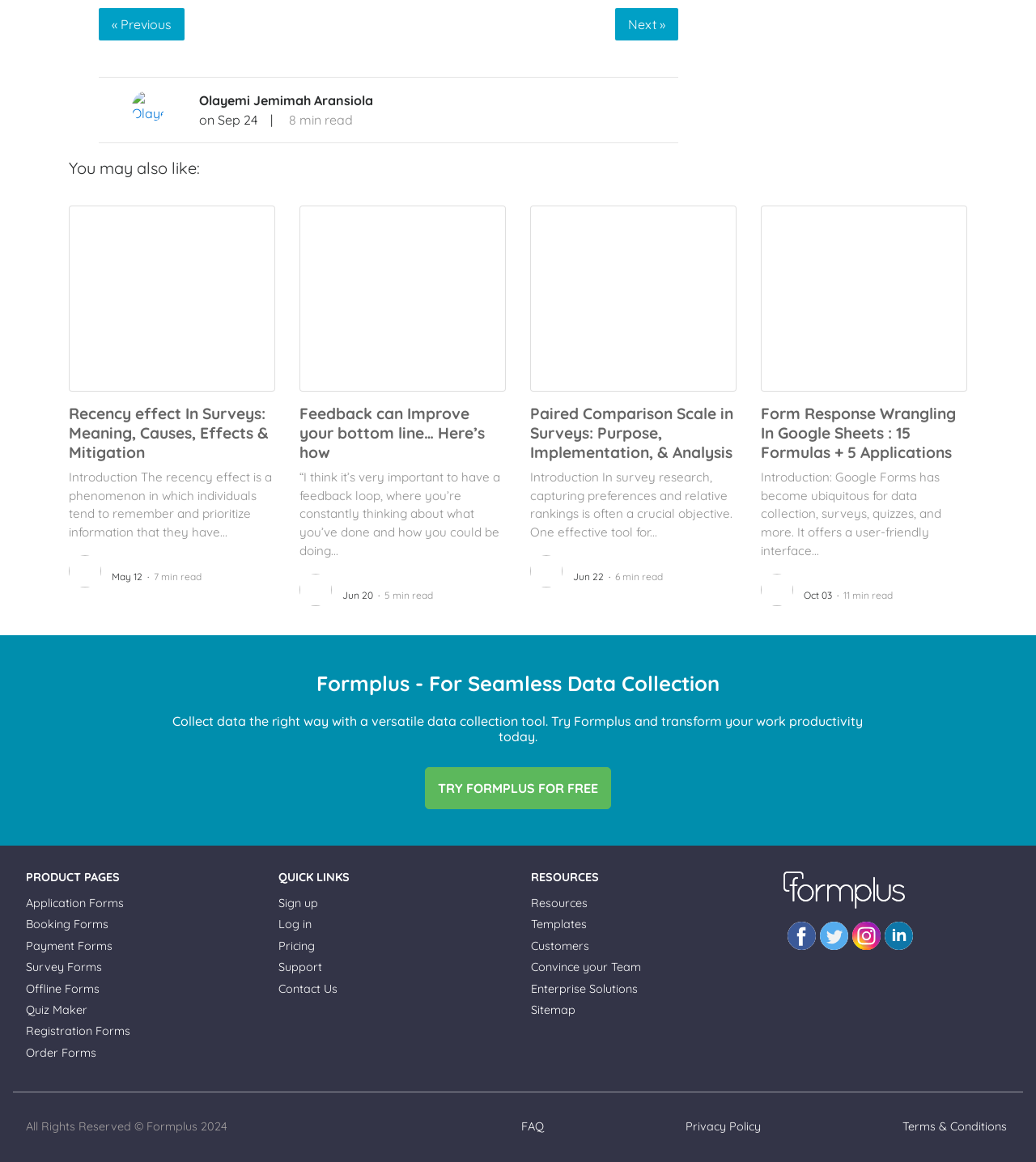What is the name of the author of the first article?
Based on the image, answer the question with a single word or brief phrase.

Olayemi Jemimah Aransiola